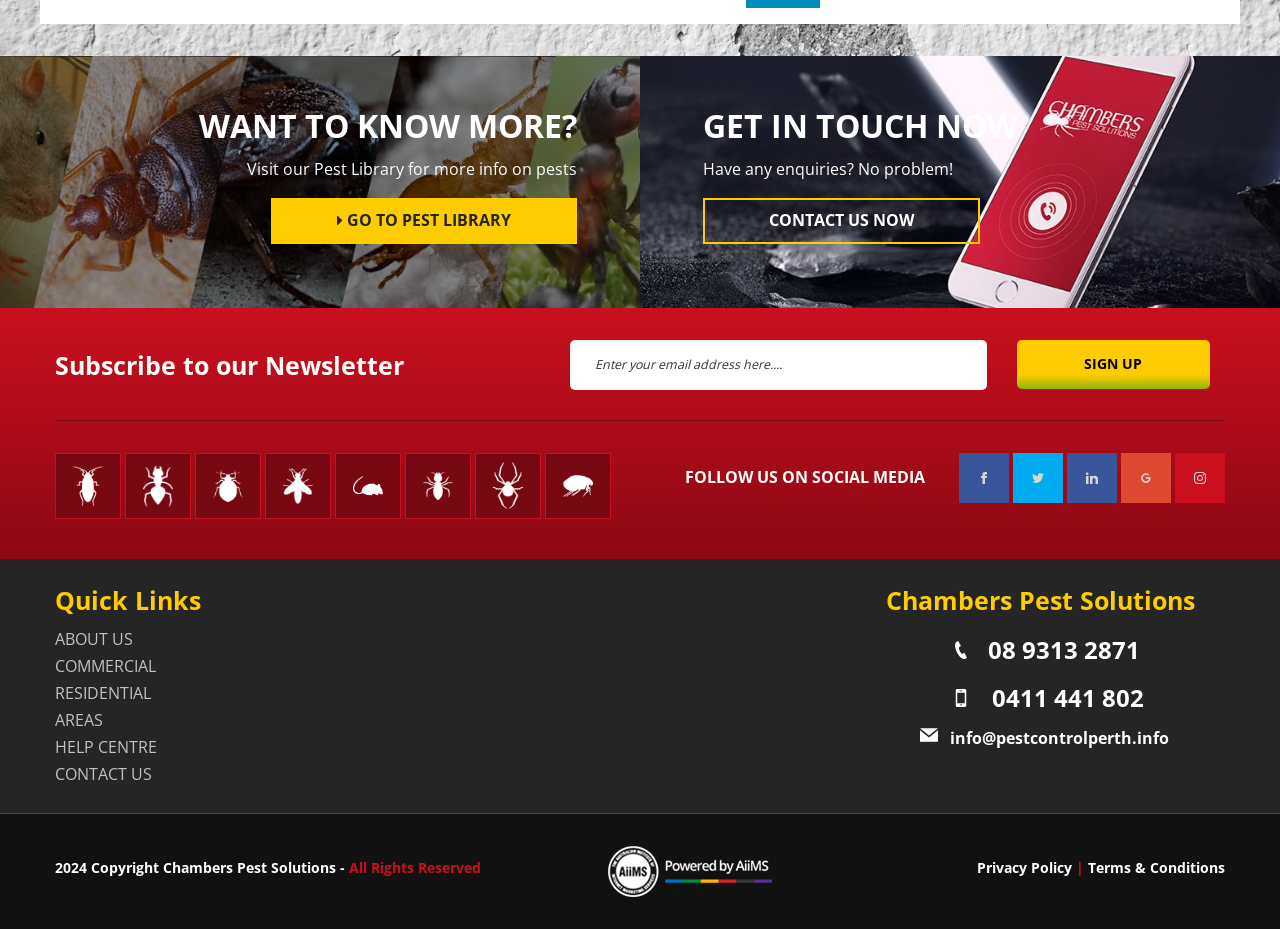What can be done through the 'CONTACT US NOW' link?
Please provide a comprehensive answer based on the details in the screenshot.

The 'CONTACT US NOW' link is located next to the 'GET IN TOUCH NOW' heading, and its purpose is to allow users to have their enquiries answered, as indicated by the adjacent StaticText 'Have any enquiries? No problem!'.